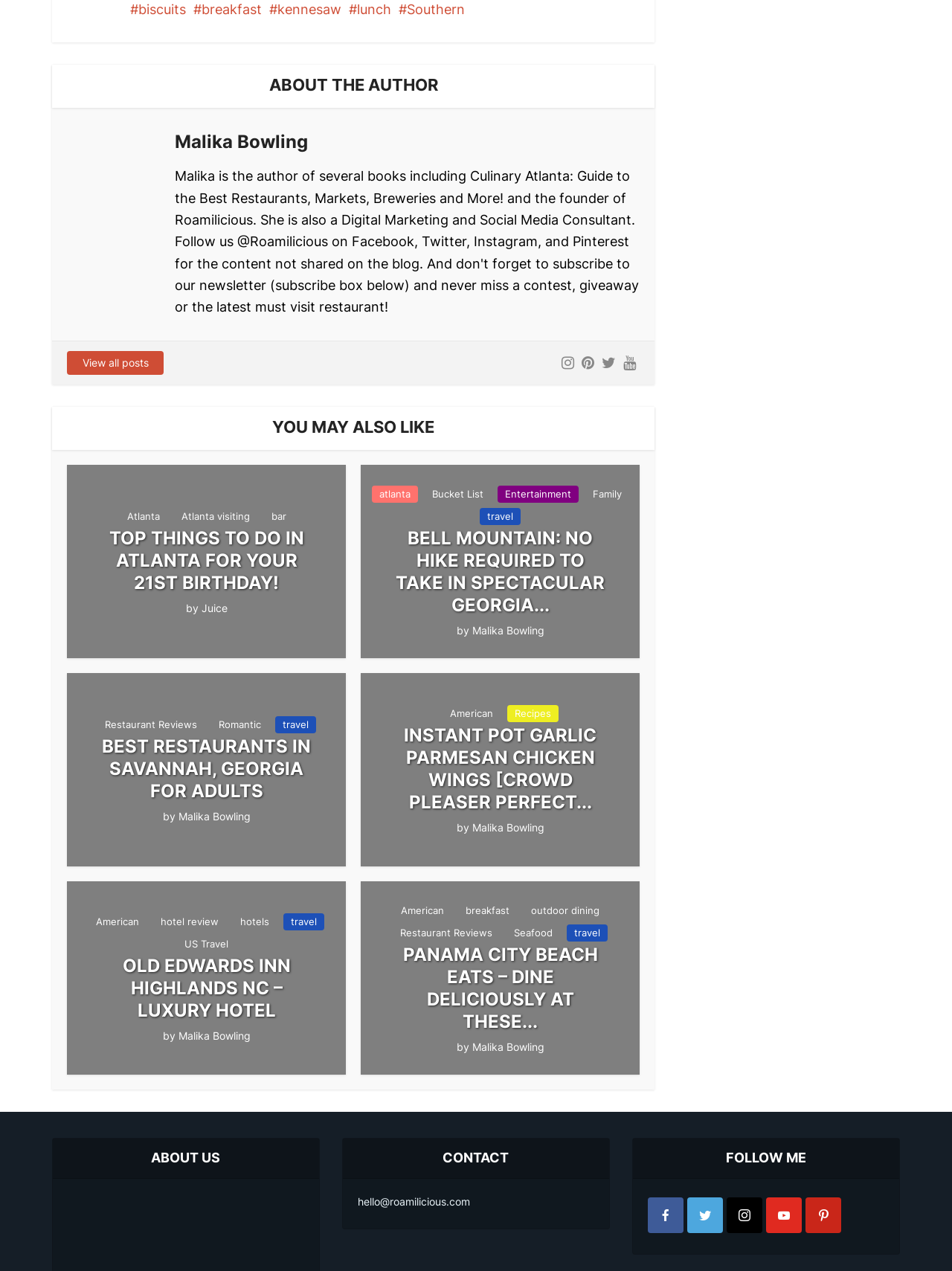What is the author's name?
Please respond to the question with as much detail as possible.

I found the author's name by looking at the 'ABOUT THE AUTHOR' section, where it says 'Malika Bowling'.